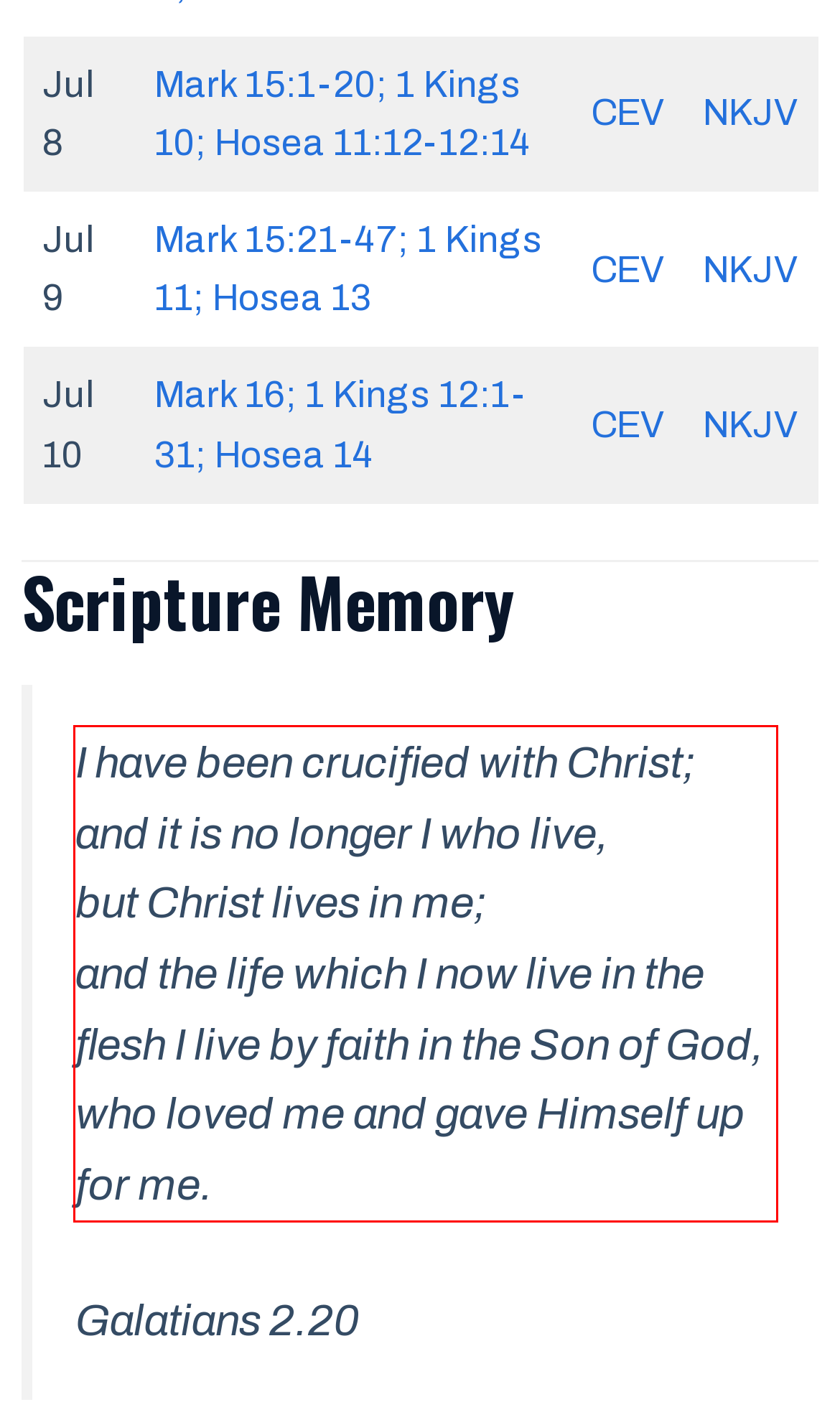Examine the webpage screenshot, find the red bounding box, and extract the text content within this marked area.

I have been crucified with Christ; and it is no longer I who live, but Christ lives in me; and the life which I now live in the flesh I live by faith in the Son of God, who loved me and gave Himself up for me.